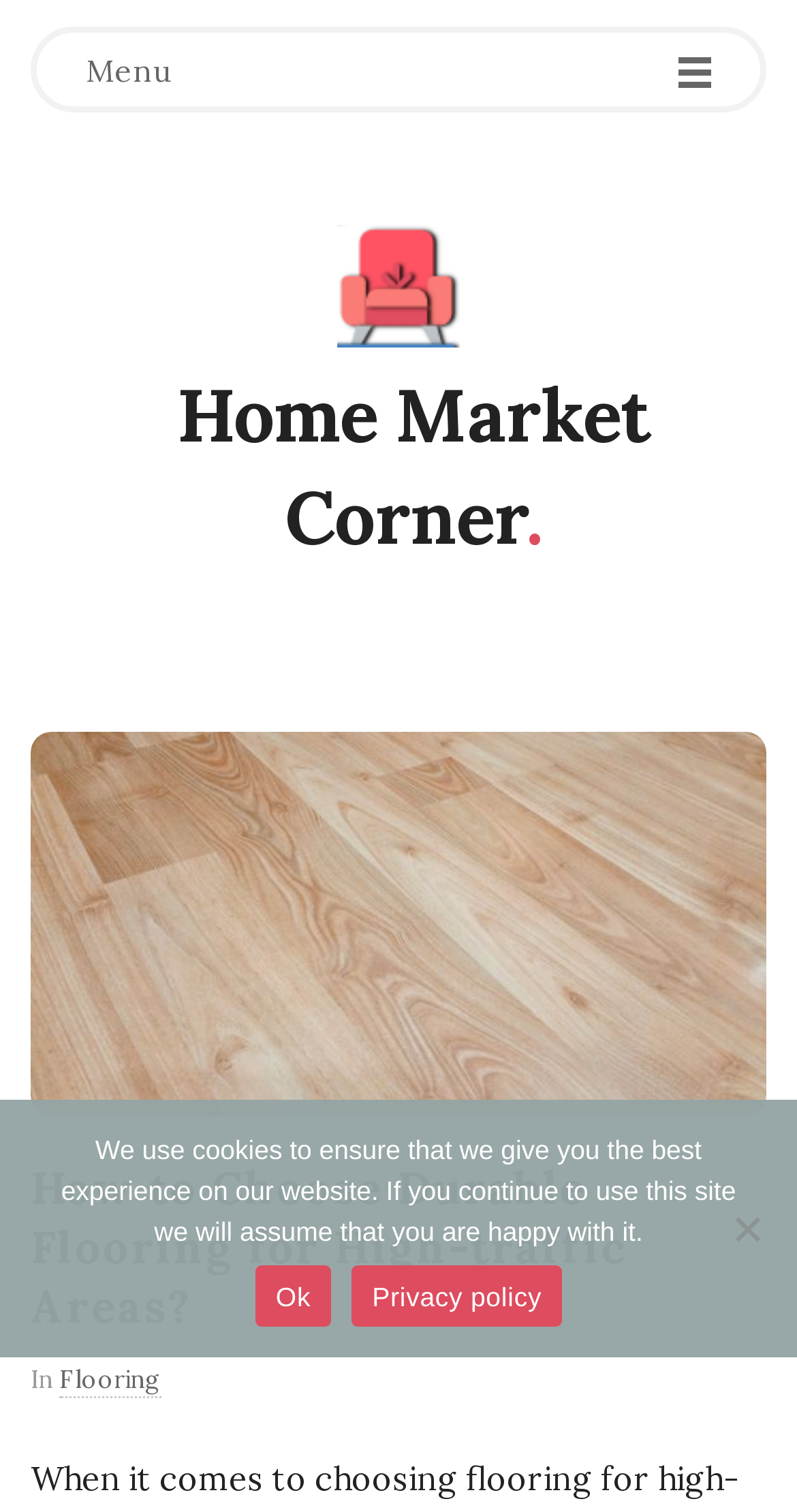Based on the image, provide a detailed and complete answer to the question: 
What is the name of the website?

I determined the name of the website by looking at the link element with the text 'Home Market Corner' which appears twice on the webpage, indicating that it is the website's name.